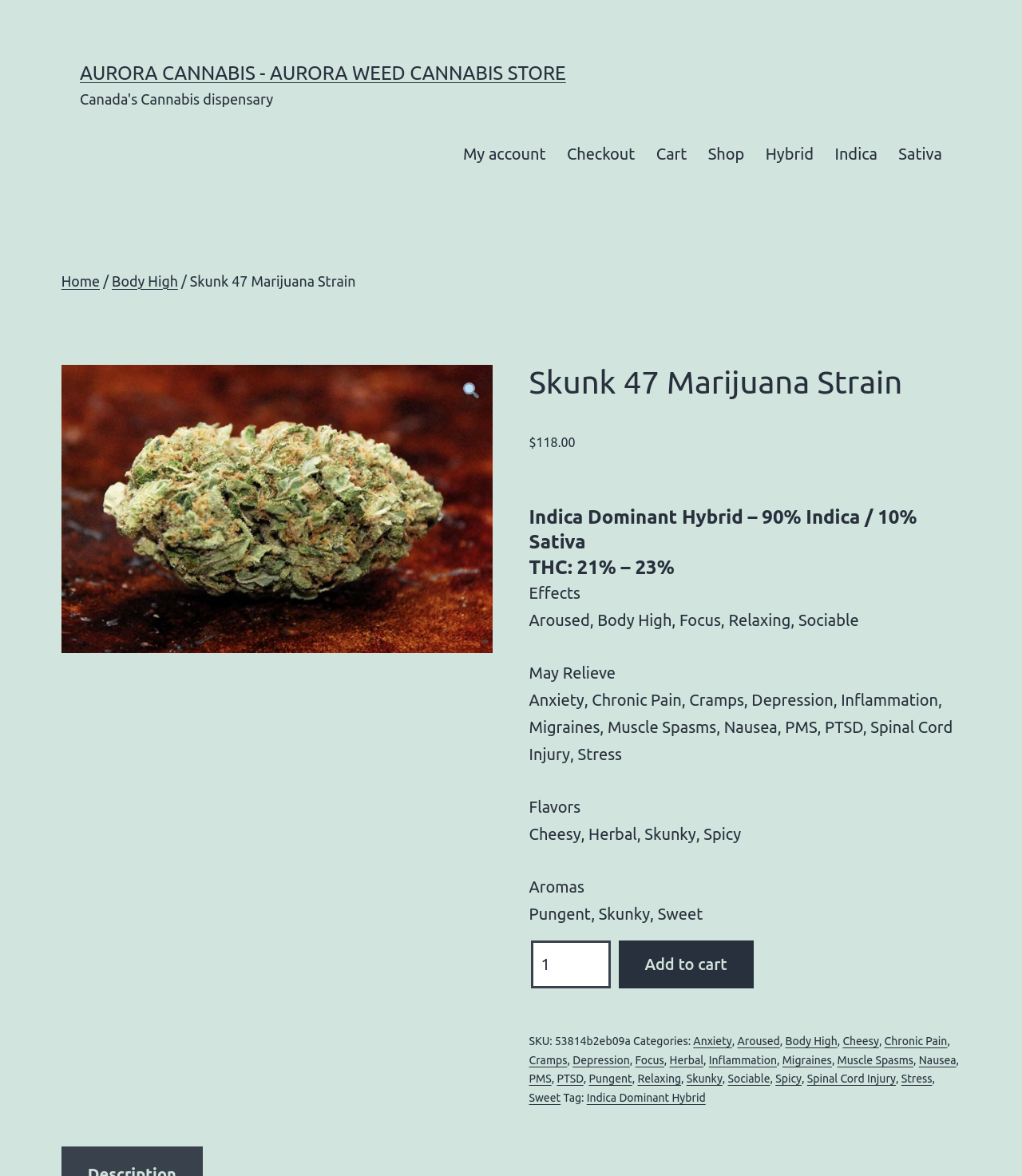Please determine the bounding box coordinates of the element to click on in order to accomplish the following task: "Go to the 'Shop' page". Ensure the coordinates are four float numbers ranging from 0 to 1, i.e., [left, top, right, bottom].

[0.682, 0.114, 0.739, 0.147]